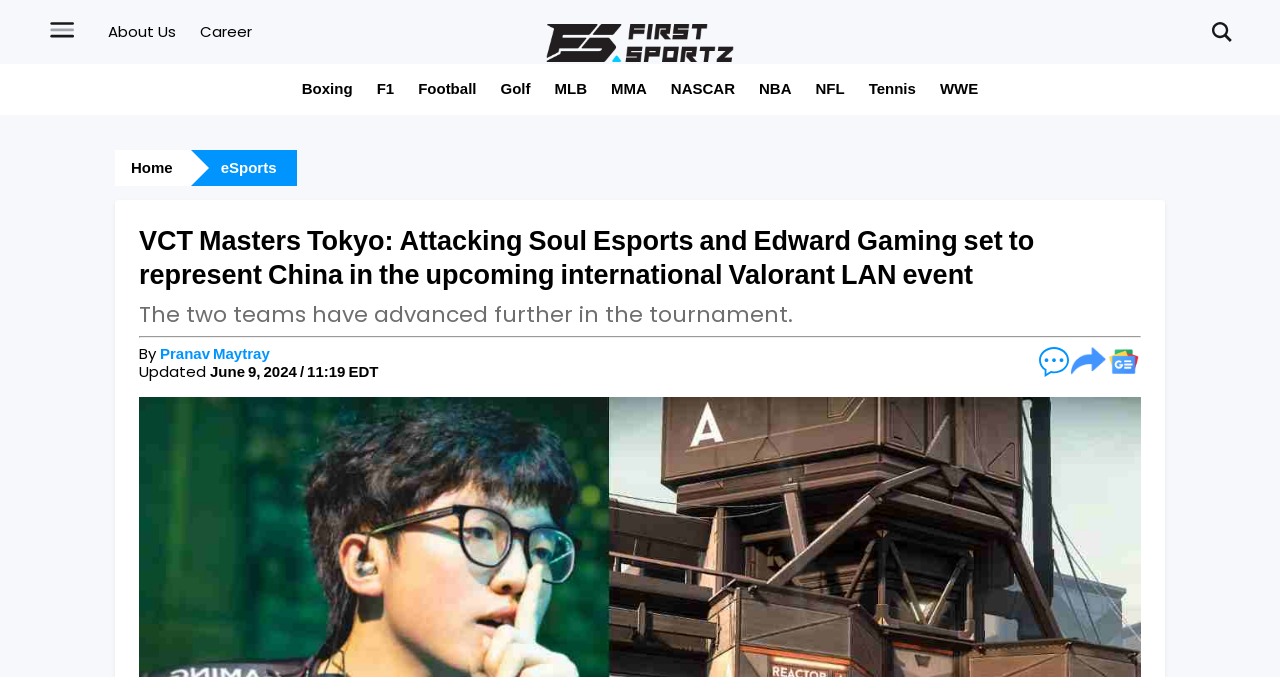Specify the bounding box coordinates of the element's region that should be clicked to achieve the following instruction: "Read the article about VCT Masters Tokyo". The bounding box coordinates consist of four float numbers between 0 and 1, in the format [left, top, right, bottom].

[0.109, 0.332, 0.891, 0.43]